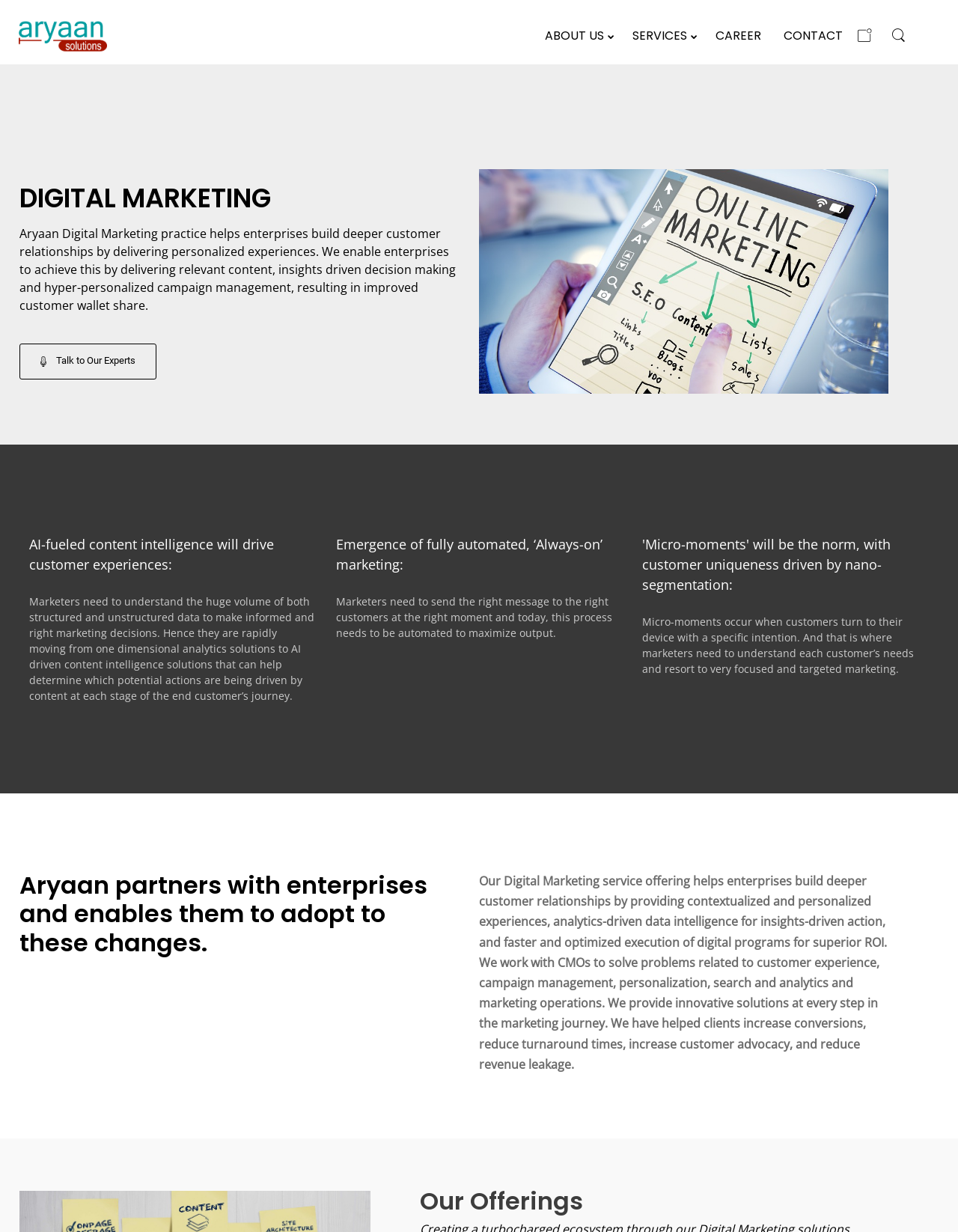Please identify the bounding box coordinates of the region to click in order to complete the given instruction: "Click on 'SERVICES'". The coordinates should be four float numbers between 0 and 1, i.e., [left, top, right, bottom].

[0.656, 0.021, 0.727, 0.038]